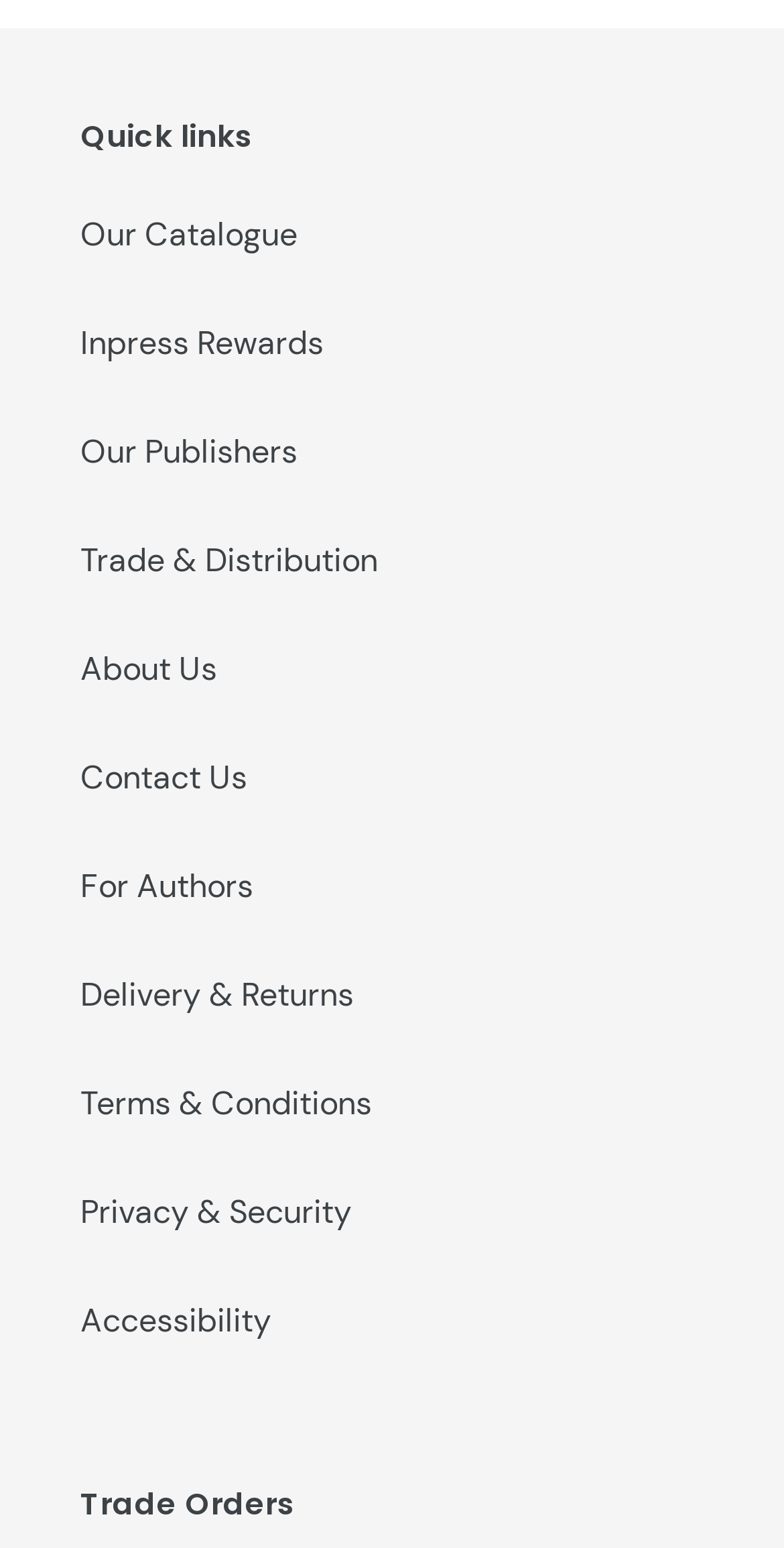Answer the following query concisely with a single word or phrase:
What is the first quick link?

Our Catalogue